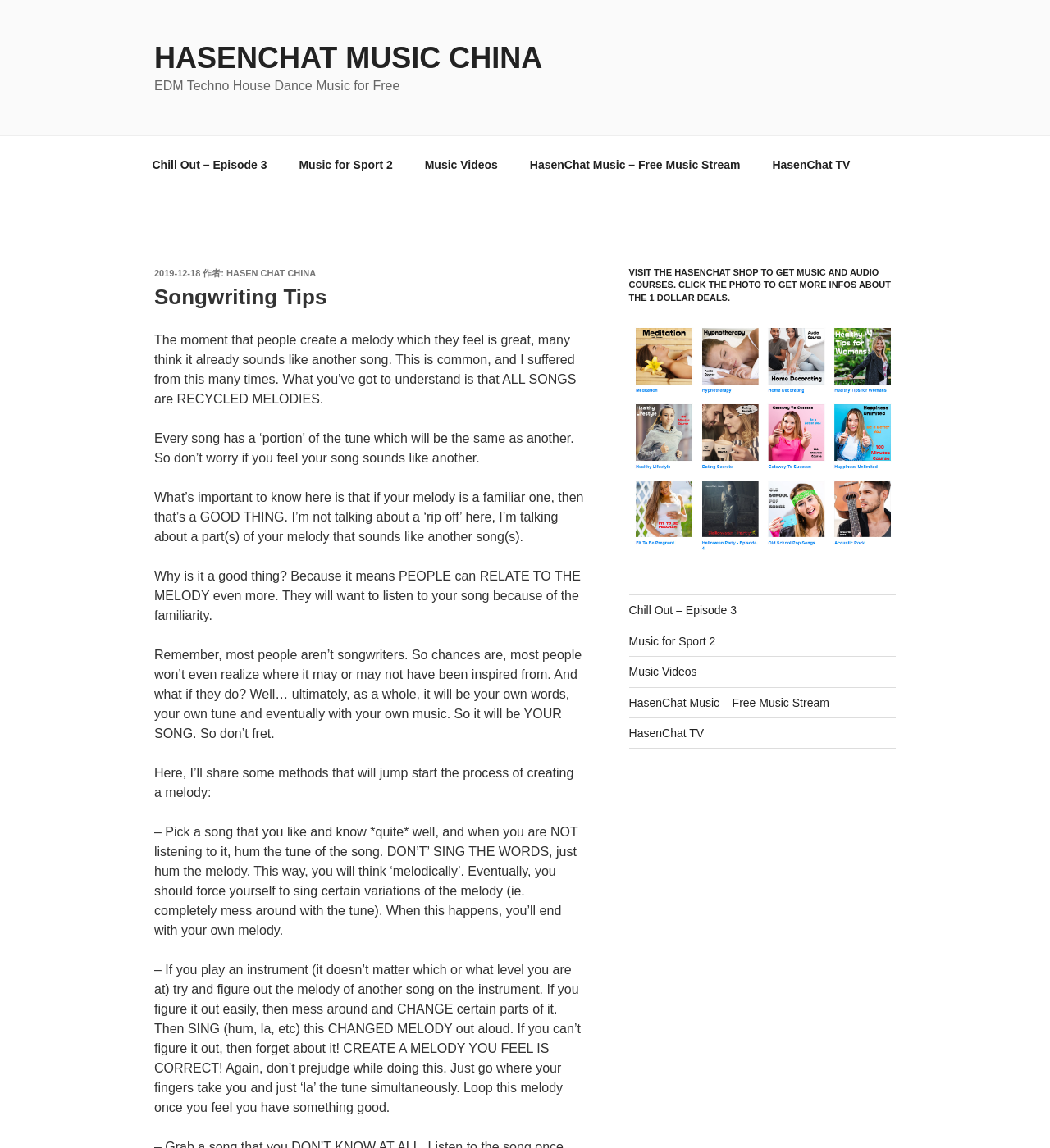Indicate the bounding box coordinates of the element that needs to be clicked to satisfy the following instruction: "check copyright information". The coordinates should be four float numbers between 0 and 1, i.e., [left, top, right, bottom].

None